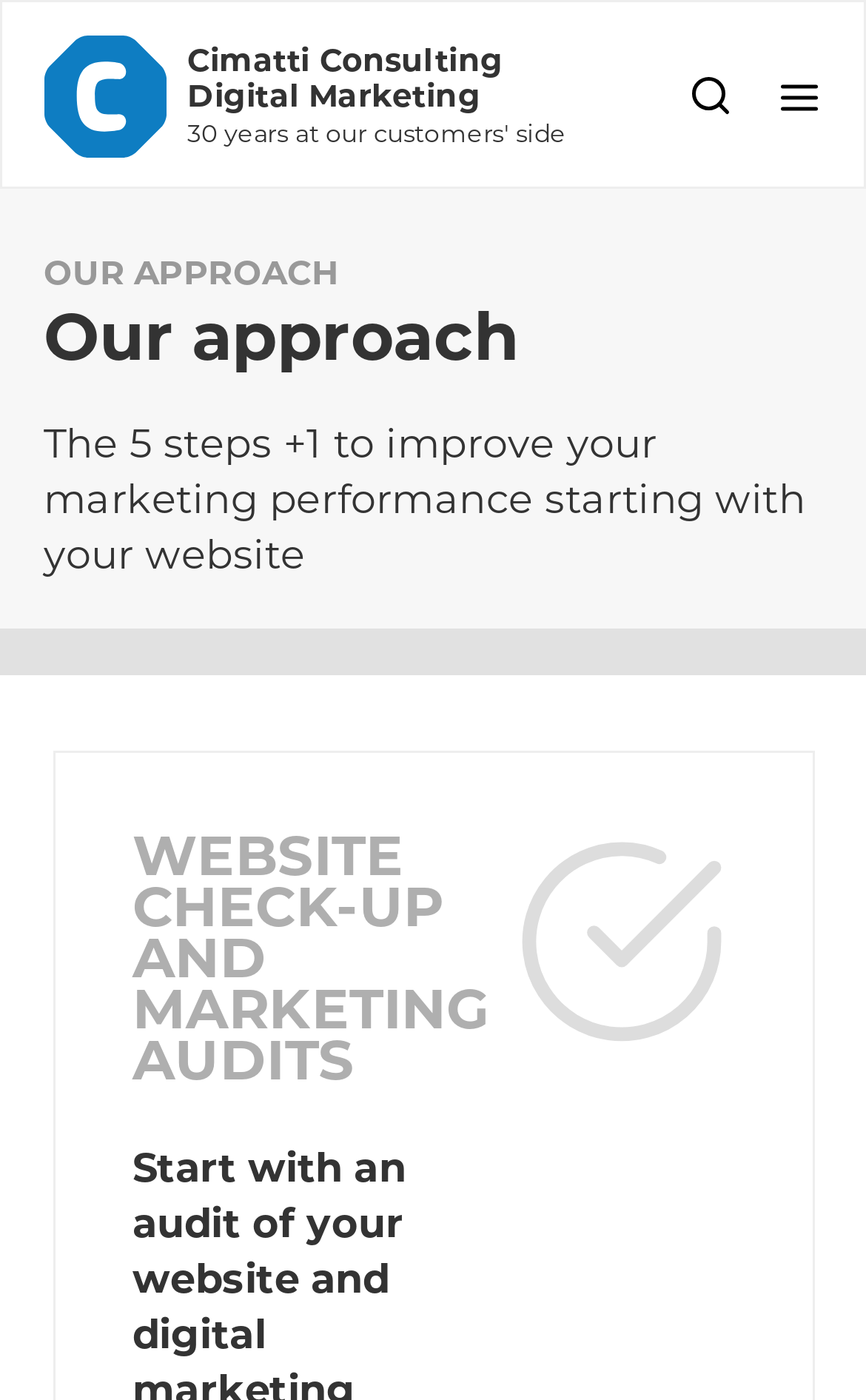Describe the webpage meticulously, covering all significant aspects.

The webpage is about Cimatti Consulting's approach to improving marketing performance, starting with a website. At the top left, there is a link to Cimatti Consulting's website, accompanied by a small logo image. To the right of the link, there is a menu icon and a search icon. 

Below the top section, there is a heading that reads "Our Approach" in a larger font, followed by a subheading that summarizes the approach as "The 5 steps +1 to improve your marketing performance starting with your website". 

Further down, there is a section dedicated to "WEBSITE CHECK-UP AND MARKETING AUDITS", which includes a heading and an image related to the topic. The image is positioned to the right of the heading.